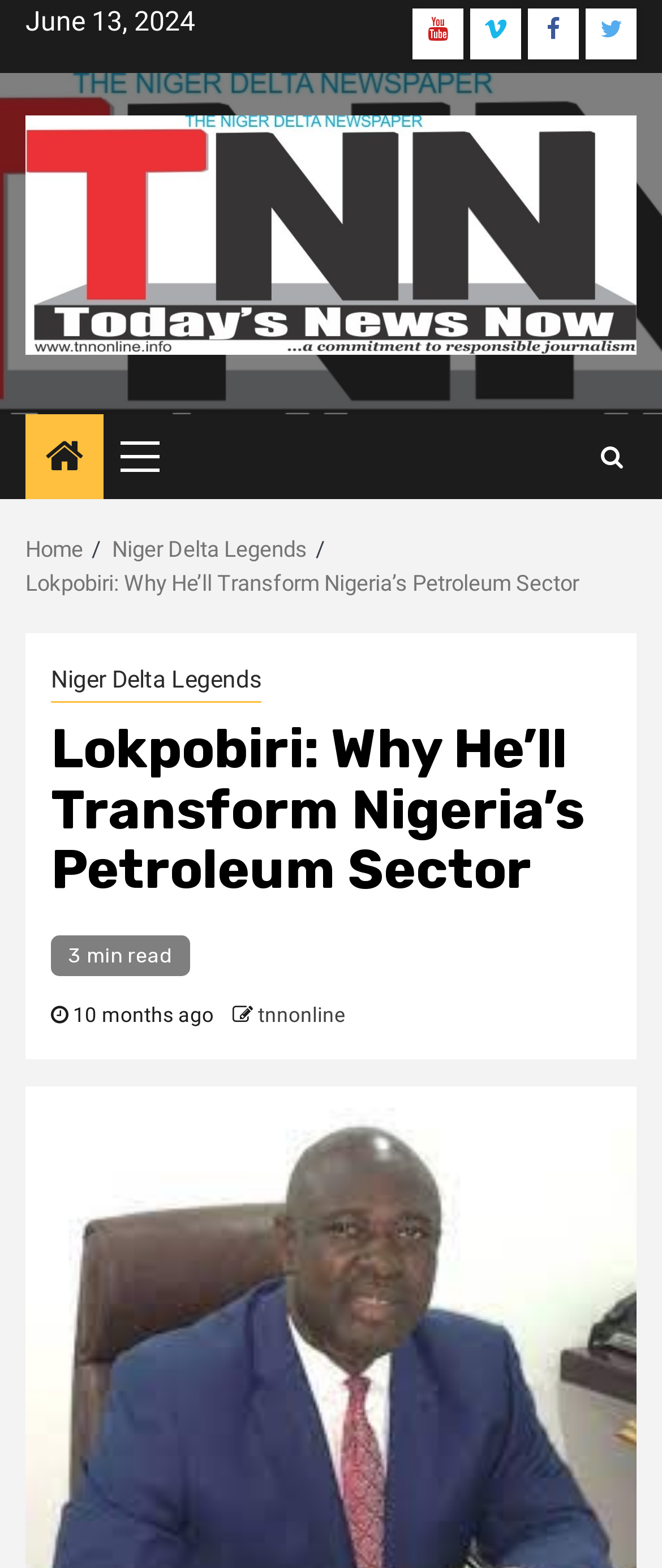Please reply to the following question with a single word or a short phrase:
What is the date of the article?

June 13, 2024